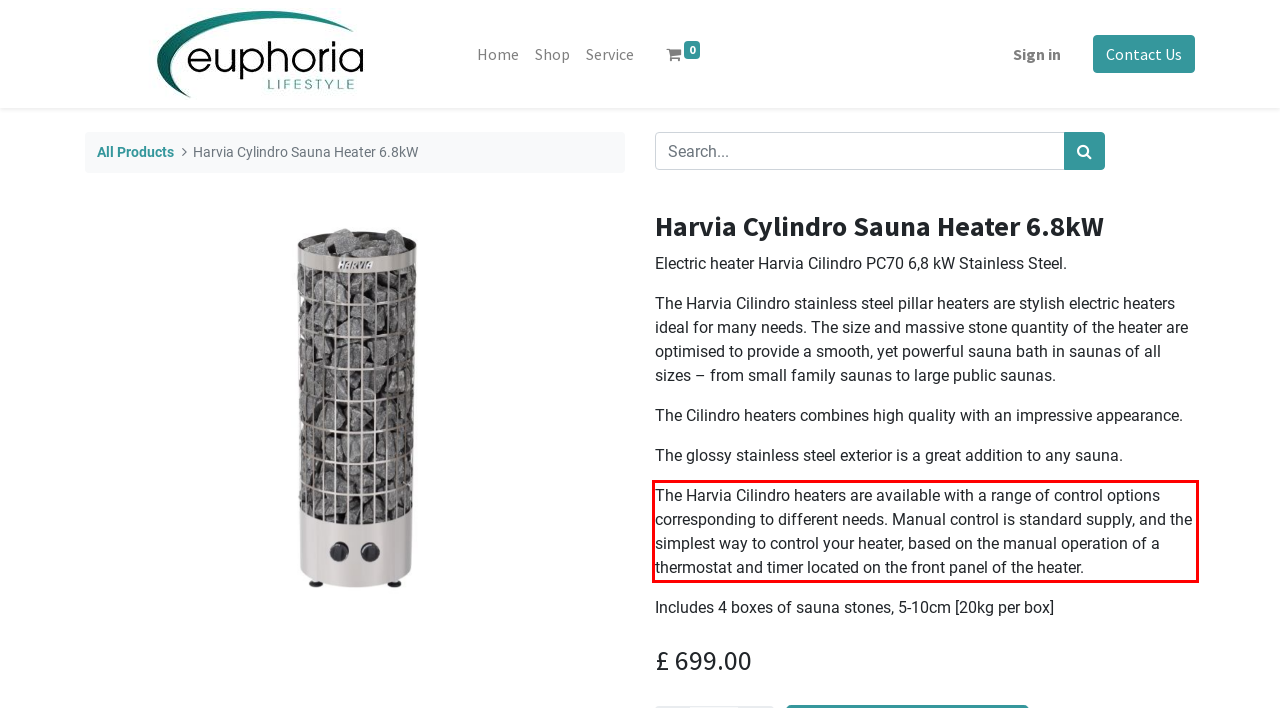Please look at the webpage screenshot and extract the text enclosed by the red bounding box.

The Harvia Cilindro heaters are available with a range of control options corresponding to different needs. Manual control is standard supply, and the simplest way to control your heater, based on the manual operation of a thermostat and timer located on the front panel of the heater.